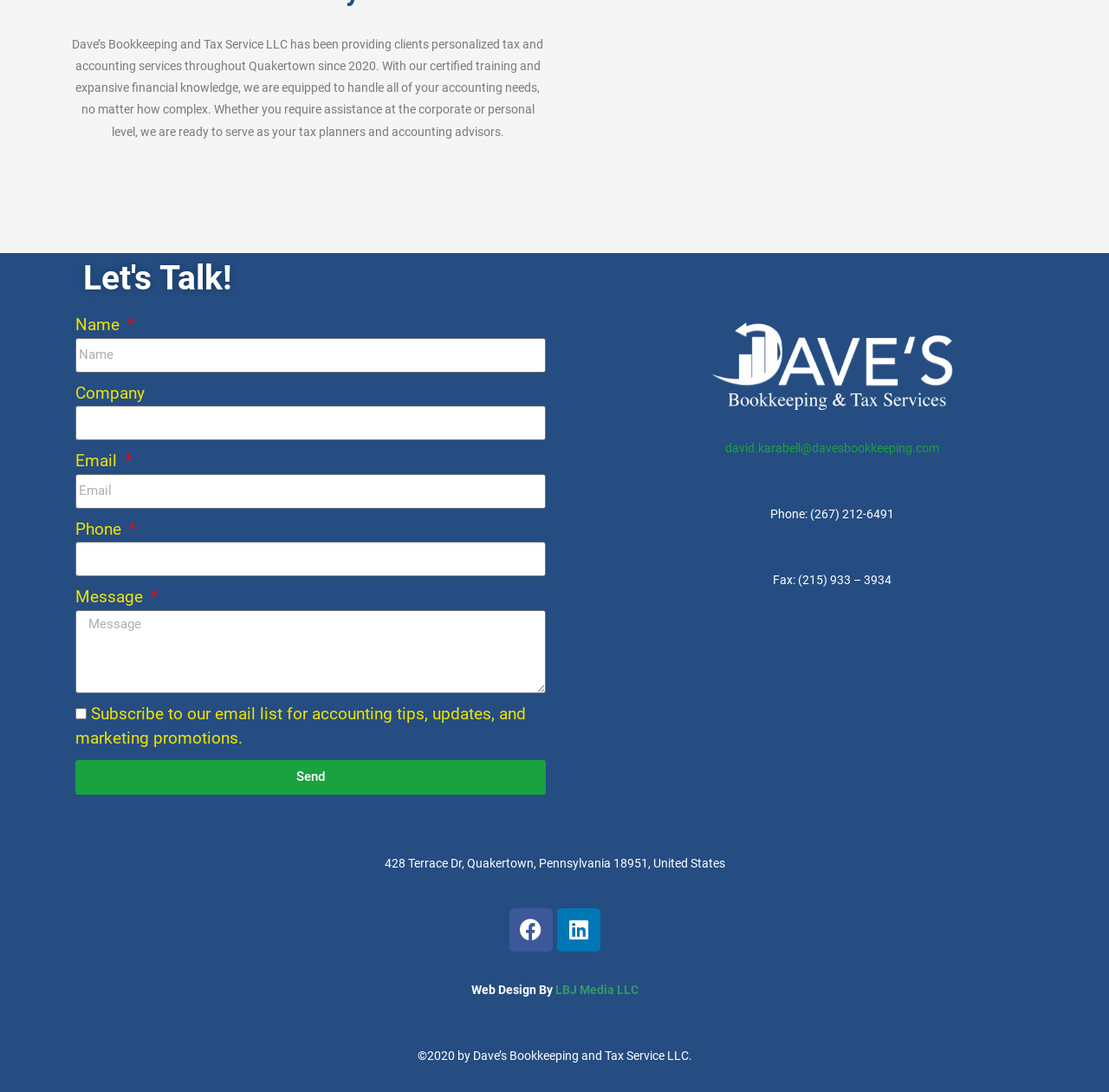Please identify the bounding box coordinates of the clickable region that I should interact with to perform the following instruction: "Enter your name". The coordinates should be expressed as four float numbers between 0 and 1, i.e., [left, top, right, bottom].

[0.068, 0.309, 0.492, 0.341]